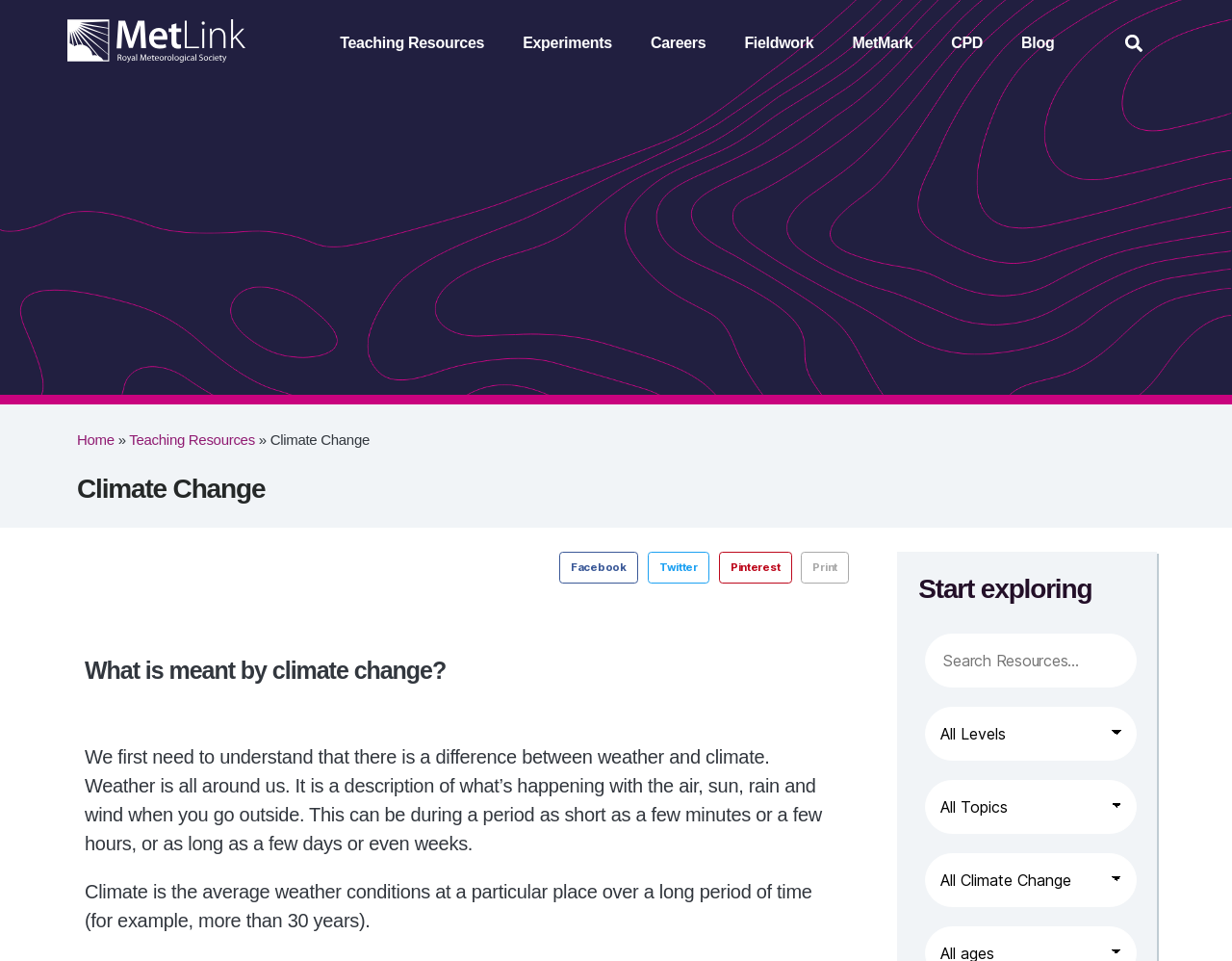Give a full account of the webpage's elements and their arrangement.

This webpage is about climate change, specifically explaining the difference between weather and climate. At the top, there is a navigation menu with 7 links: "Teaching Resources", "Experiments", "Careers", "Fieldwork", "MetMark", "CPD", and "Blog". On the right side of the navigation menu, there is a search bar with a "Search" button.

Below the navigation menu, there is a secondary menu with links to "Home", "Teaching Resources", and a title "Climate Change". The main content of the page starts with a heading "Climate Change" followed by a section explaining what climate change means. This section is divided into two paragraphs: the first one describes weather, and the second one defines climate.

On the right side of the page, there are social media sharing buttons for Facebook, Twitter, Pinterest, and Print. Below the sharing buttons, there is a heading "Start exploring" followed by a search box and three dropdown menus to filter resources by topic.

Overall, the webpage has a simple and organized layout, with clear headings and concise text, making it easy to navigate and understand the content.